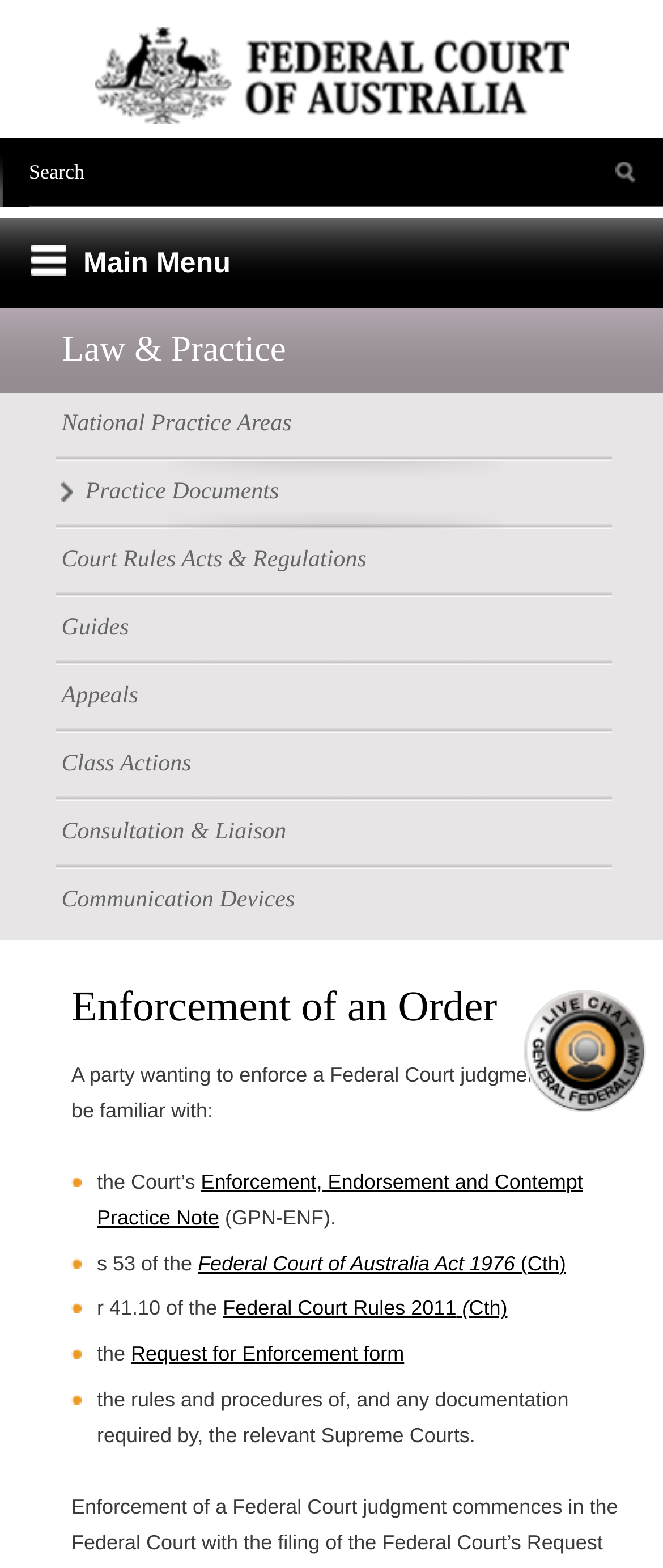Please identify the bounding box coordinates of the clickable region that I should interact with to perform the following instruction: "view copyright policy". The coordinates should be expressed as four float numbers between 0 and 1, i.e., [left, top, right, bottom].

None